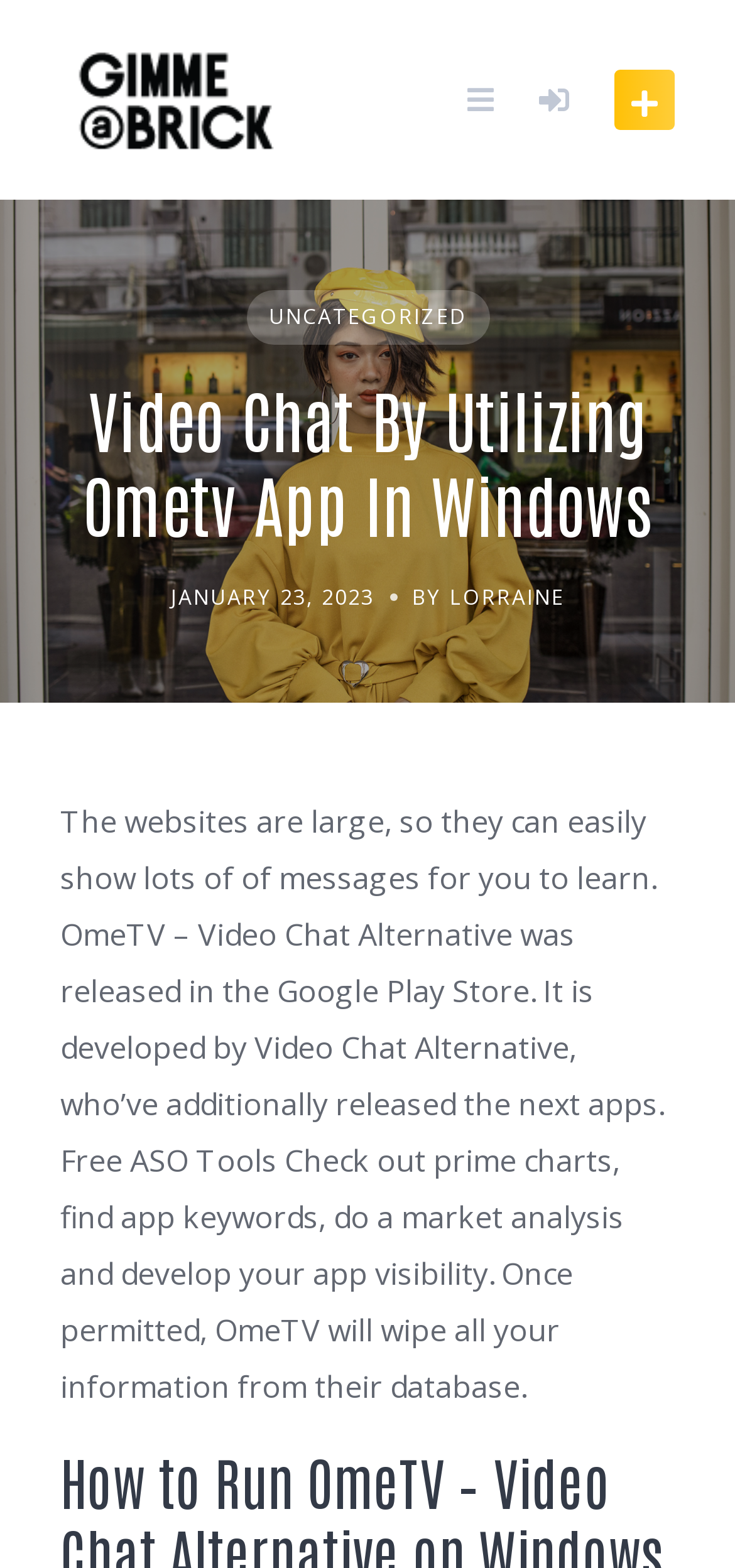Who developed the OmeTV app?
Please respond to the question with a detailed and well-explained answer.

The developer of the OmeTV app is Video Chat Alternative, as mentioned in the text 'It is developed by Video Chat Alternative, who’ve also released the following apps'.